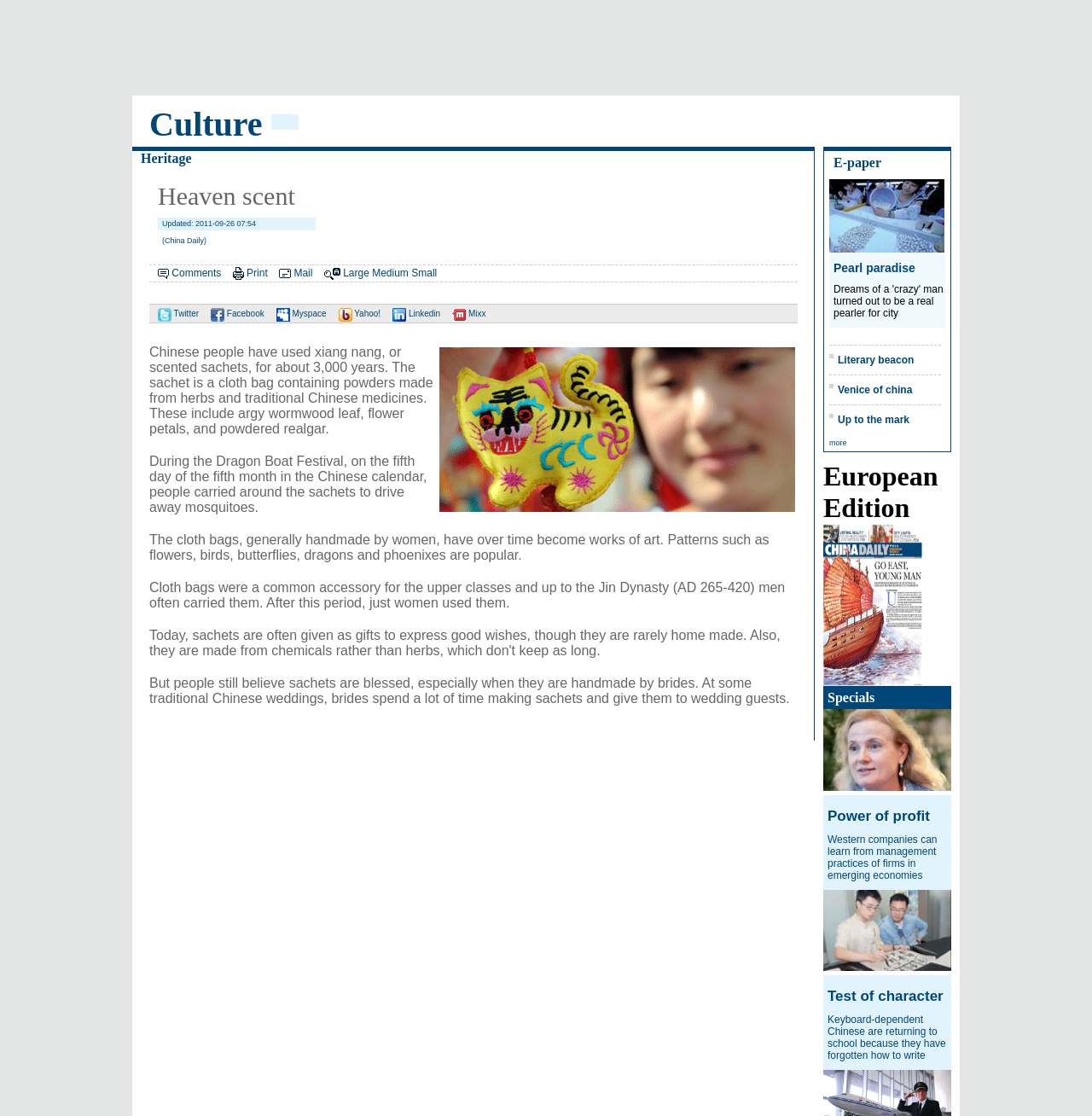What is the name of the festival mentioned in the article?
Please craft a detailed and exhaustive response to the question.

The festival mentioned in the article is the Dragon Boat Festival, which is a traditional Chinese festival. This is evident from the text content of the webpage, specifically the static text element that describes the cultural significance of scented sachets during this festival.